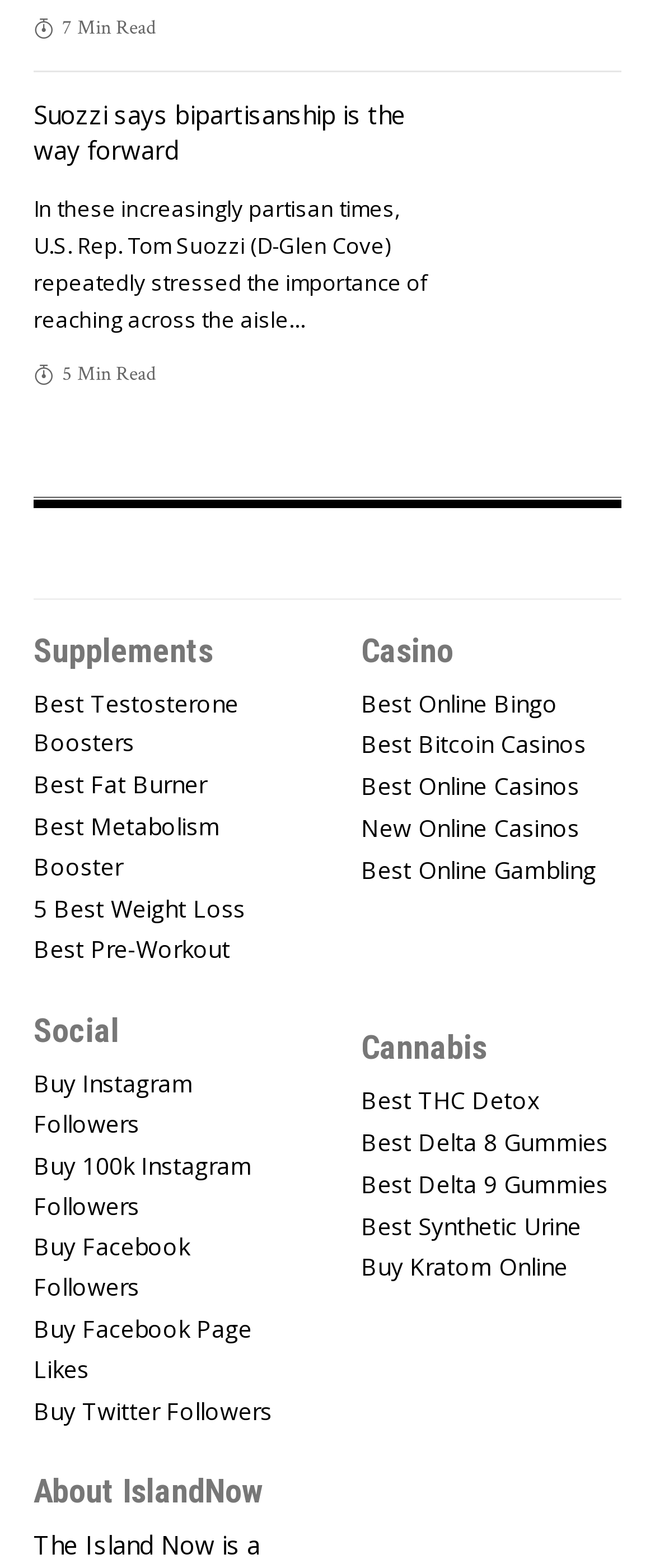Please identify the bounding box coordinates of the clickable region that I should interact with to perform the following instruction: "Check About IslandNow". The coordinates should be expressed as four float numbers between 0 and 1, i.e., [left, top, right, bottom].

[0.051, 0.94, 0.4, 0.962]